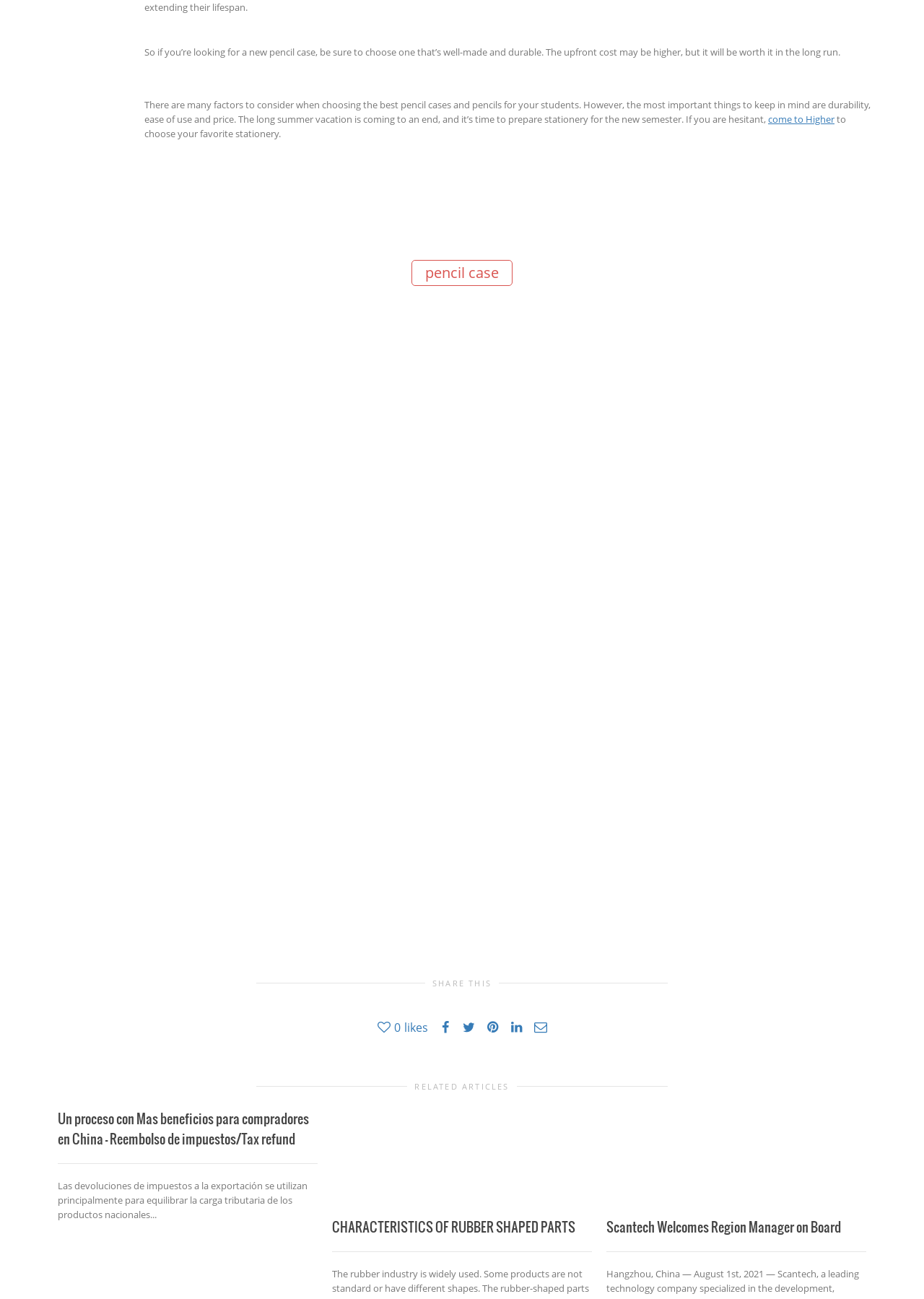Find the bounding box coordinates of the area to click in order to follow the instruction: "view the 'RELATED ARTICLES' section".

[0.449, 0.832, 0.551, 0.84]